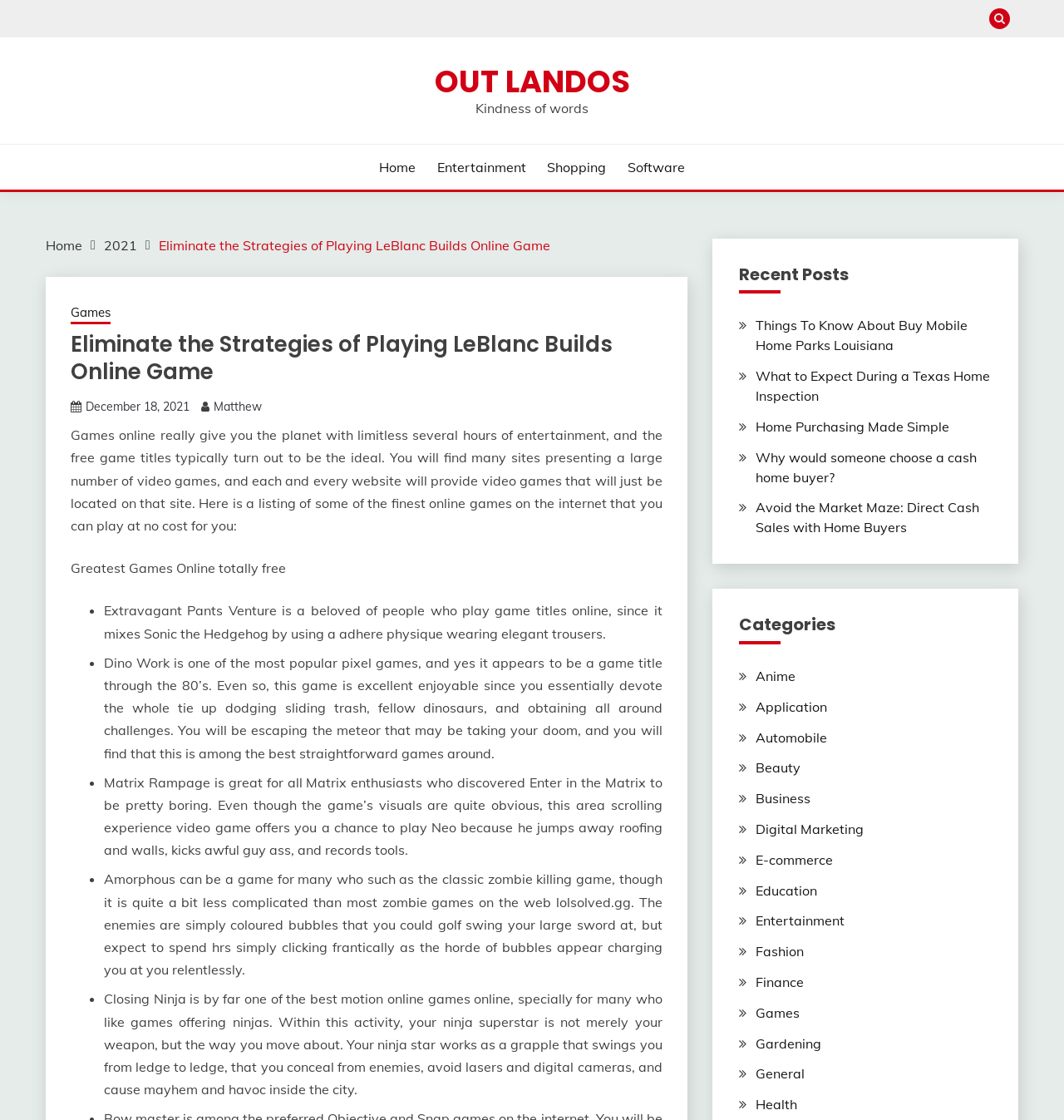Could you identify the text that serves as the heading for this webpage?

Eliminate the Strategies of Playing LeBlanc Builds Online Game